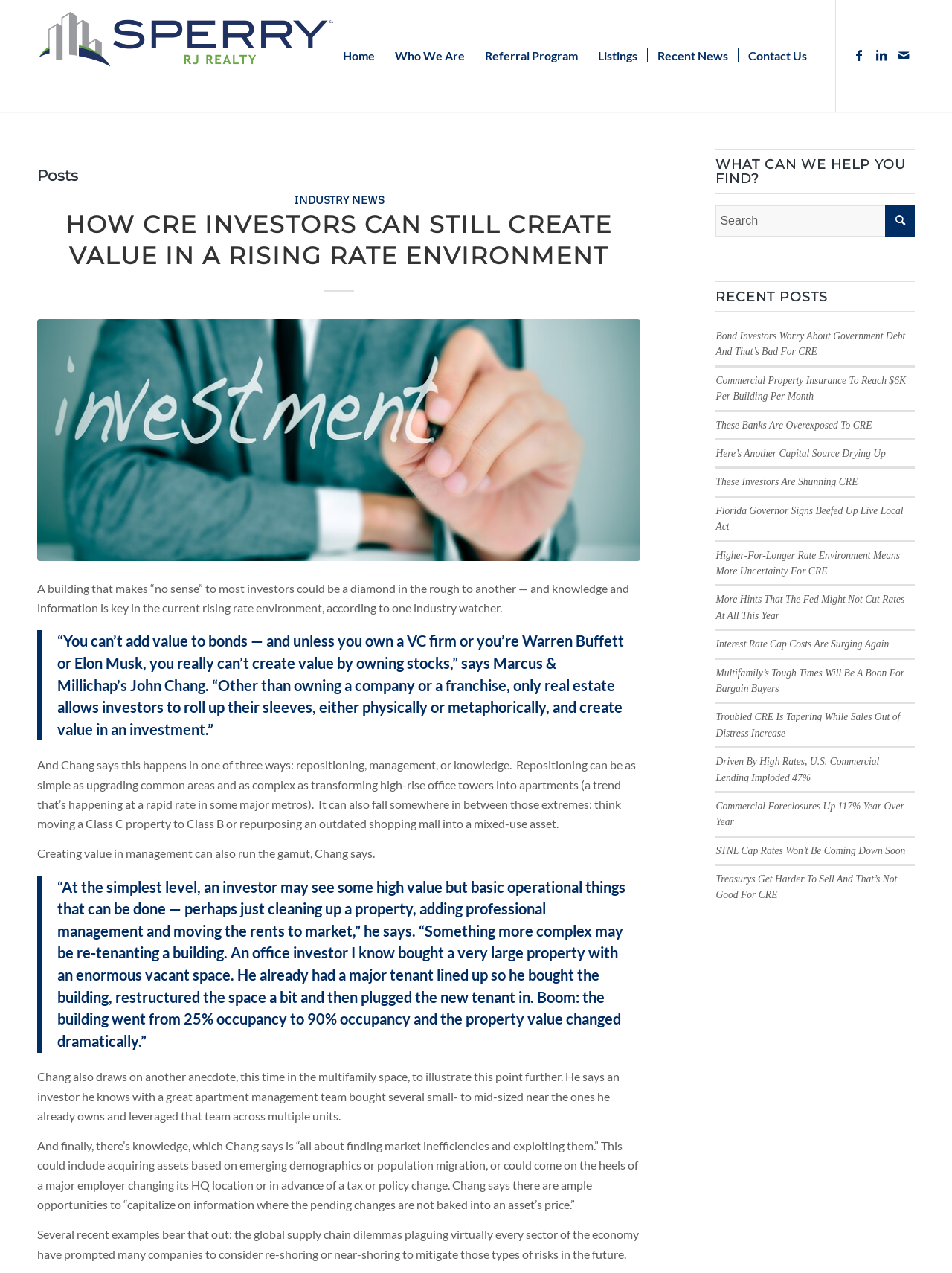Can you provide the bounding box coordinates for the element that should be clicked to implement the instruction: "Search for something"?

[0.752, 0.161, 0.961, 0.186]